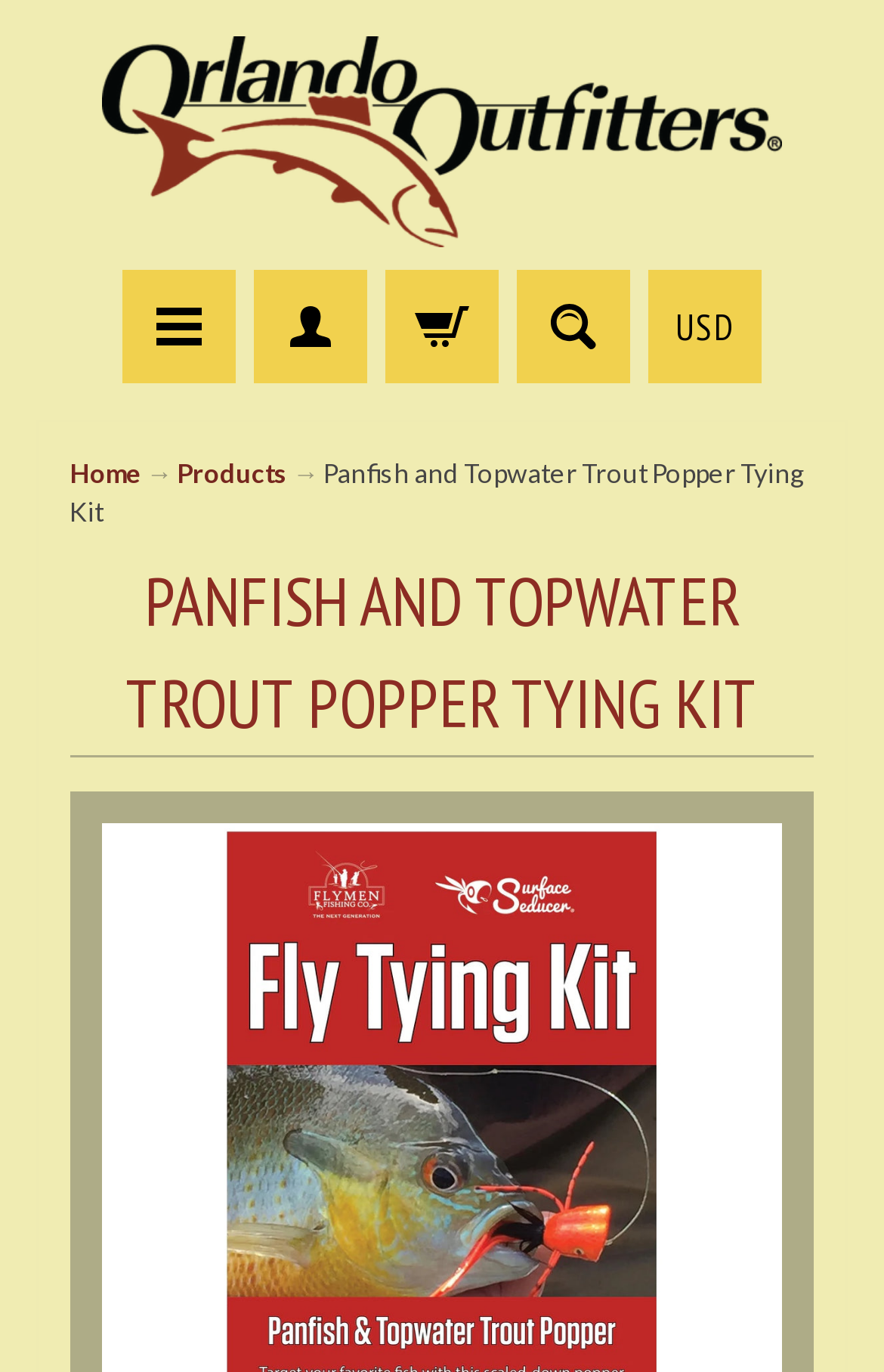How many navigation links are there? Please answer the question using a single word or phrase based on the image.

5